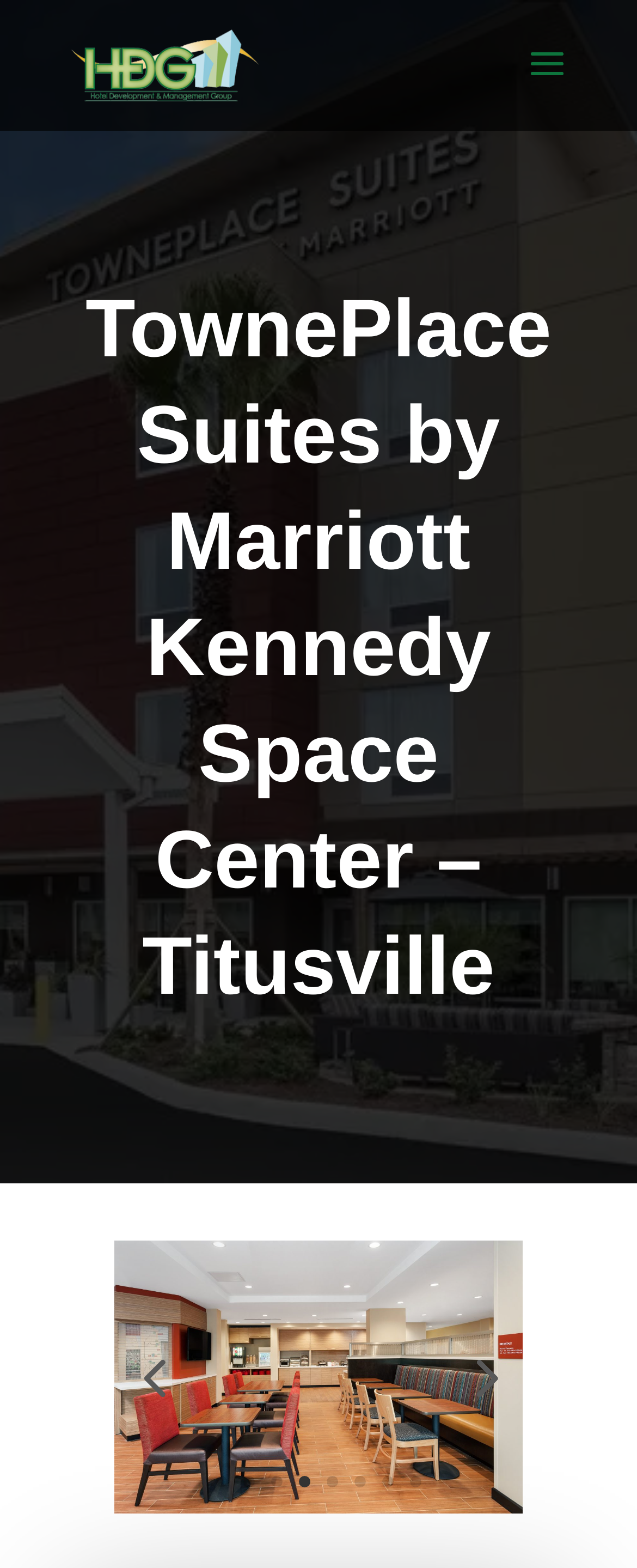What is the name of the hotel?
Use the image to give a comprehensive and detailed response to the question.

I read the heading element on the webpage, which contains the name of the hotel, 'TownePlace Suites by Marriott Kennedy Space Center – Titusville'.